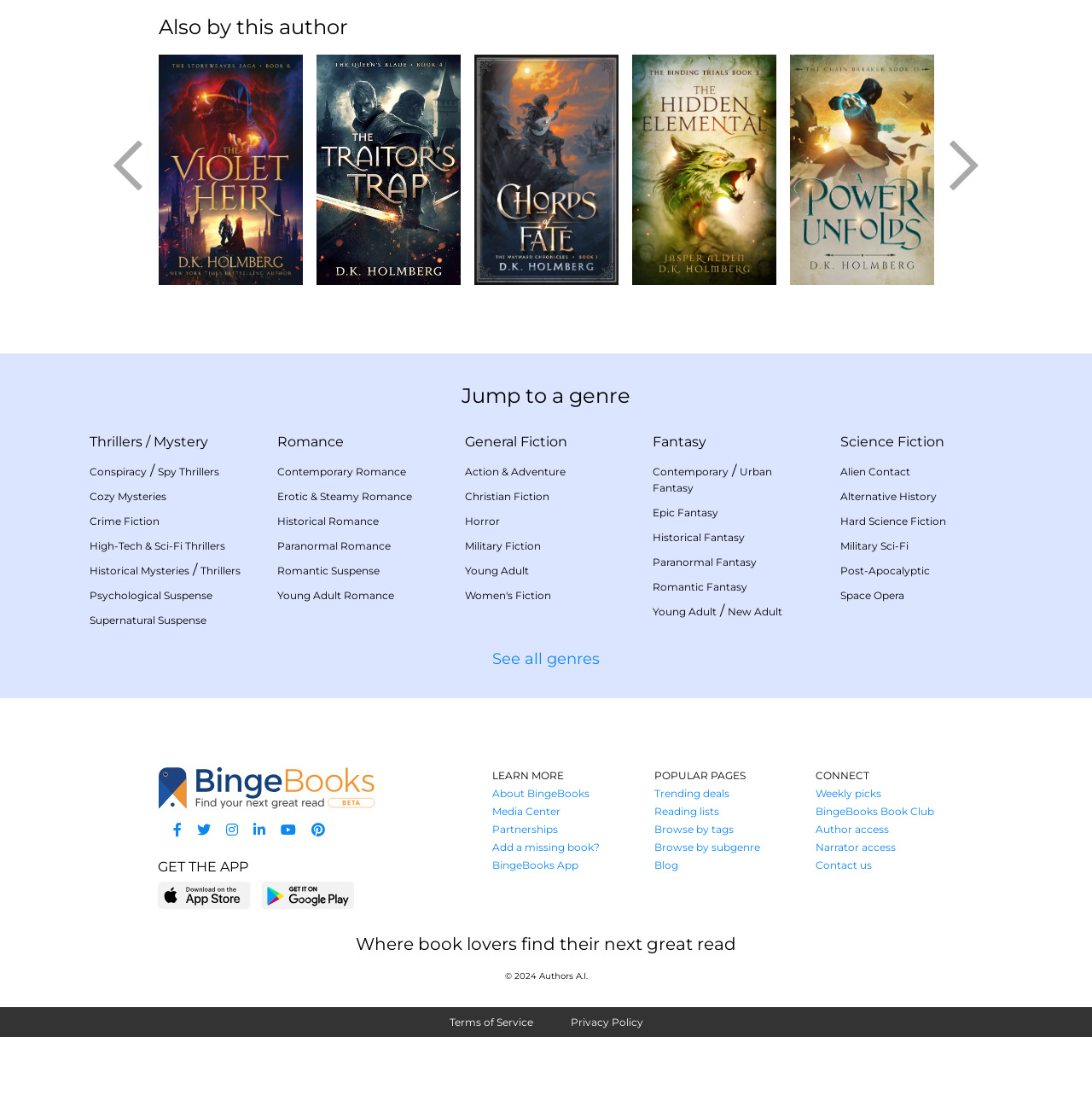Provide the bounding box coordinates of the HTML element this sentence describes: "Paranormal Fantasy". The bounding box coordinates consist of four float numbers between 0 and 1, i.e., [left, top, right, bottom].

[0.598, 0.563, 0.693, 0.574]